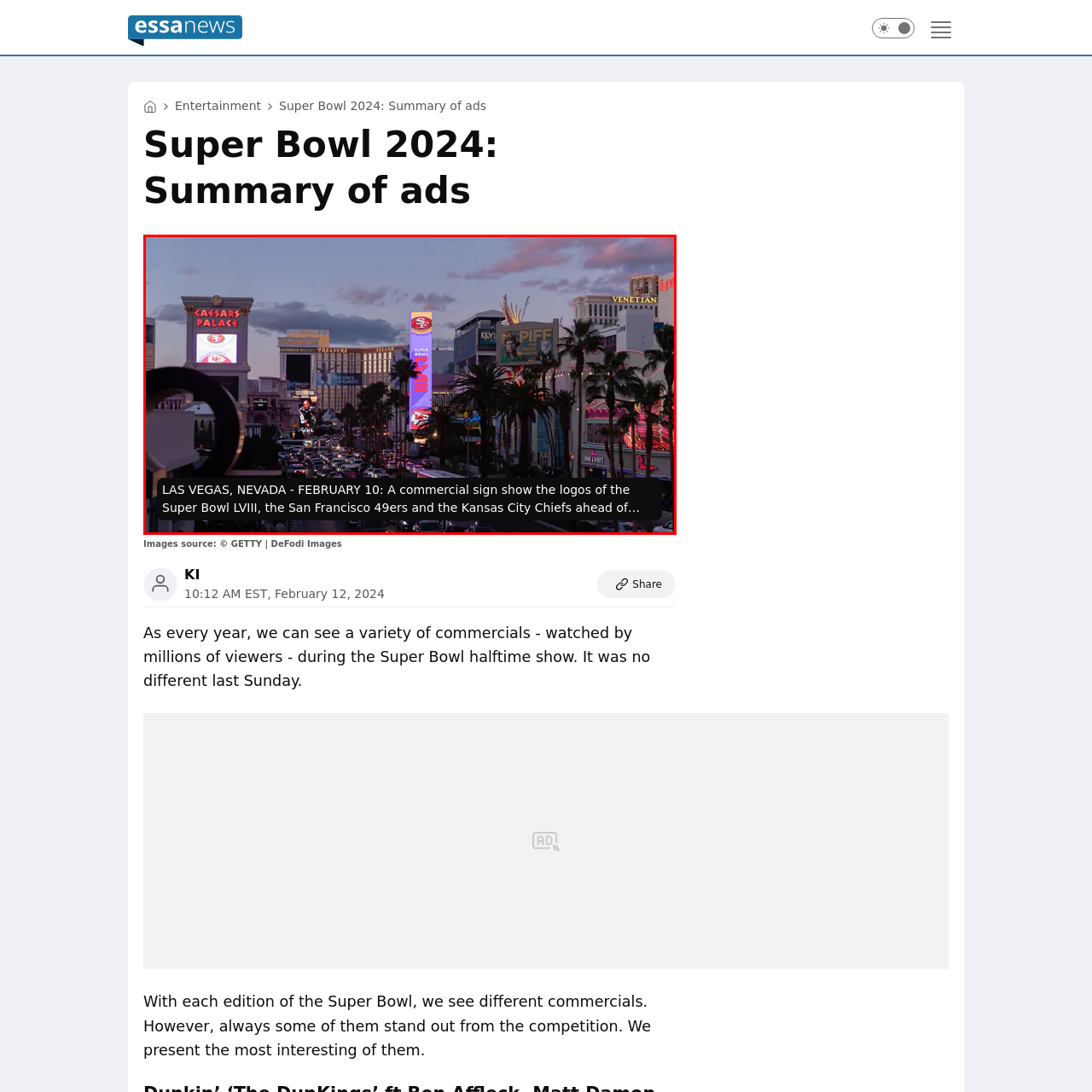View the image surrounded by the red border, What teams' logos are displayed on the commercial sign?
 Answer using a single word or phrase.

49ers and Chiefs